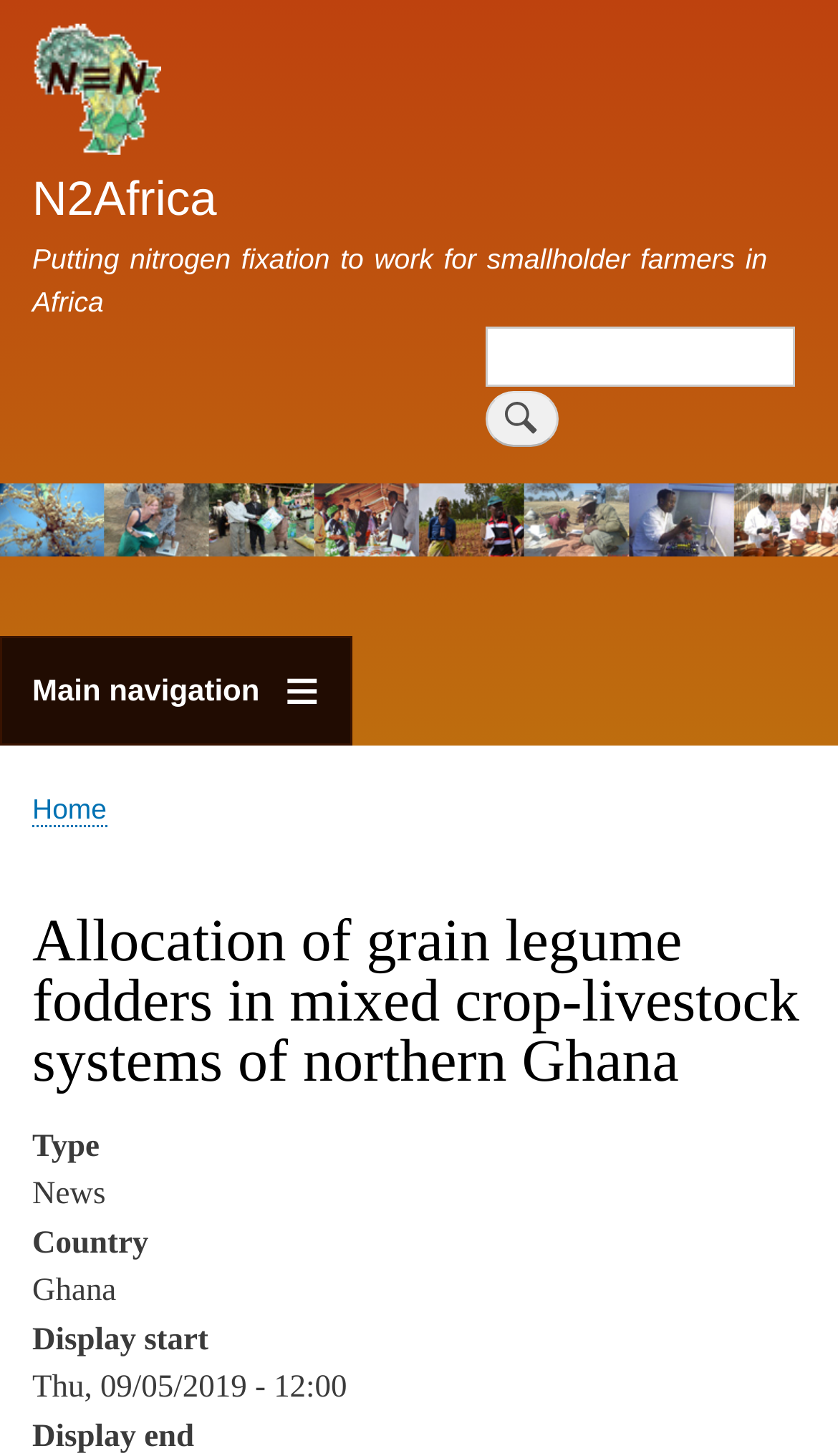What is the date mentioned in the webpage?
Provide a comprehensive and detailed answer to the question.

The date mentioned in the webpage is Thu, 09/05/2019 - 12:00, which is displayed in the 'Display start' section.